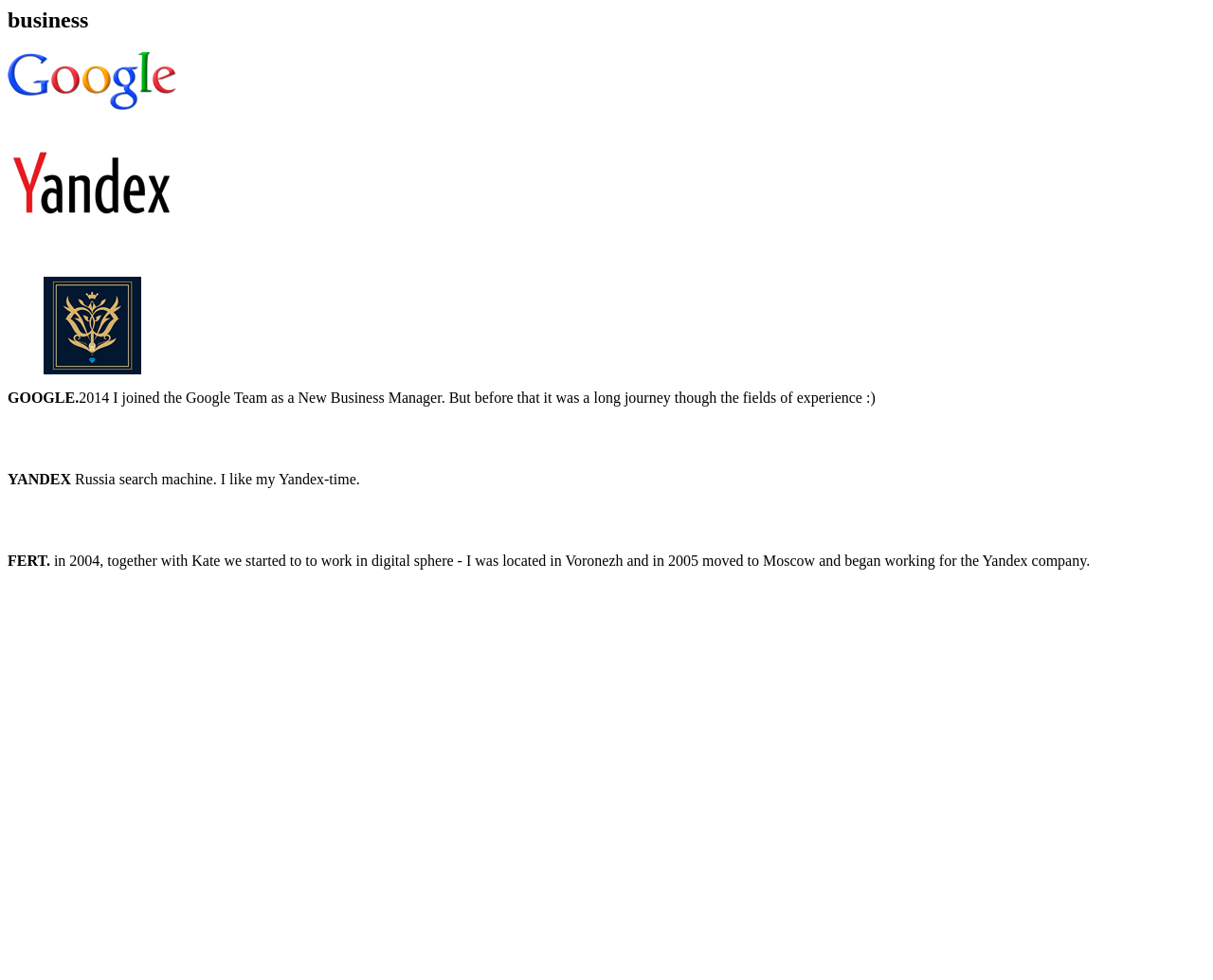Answer the question in a single word or phrase:
Where did the author move to in 2005?

Moscow